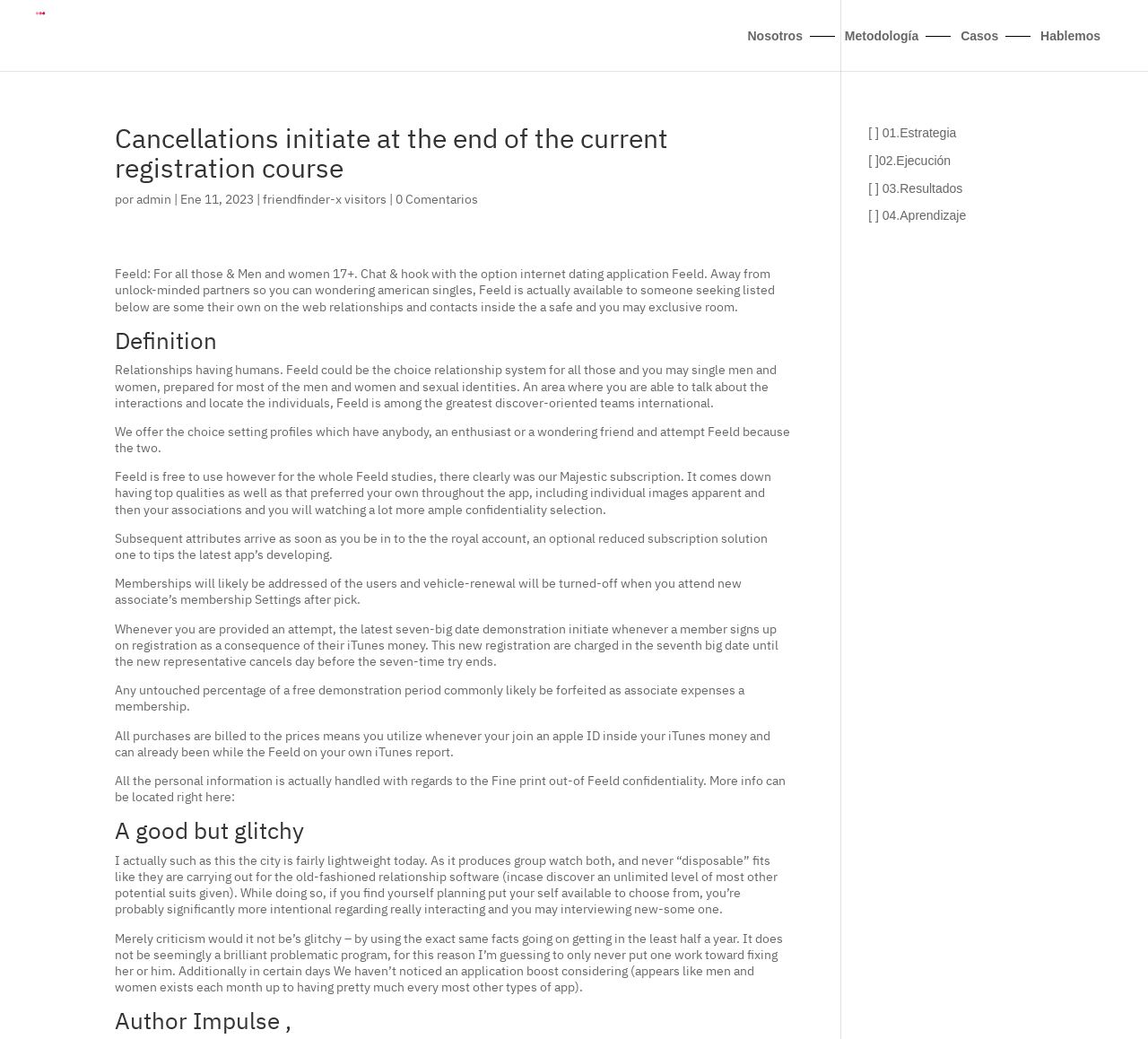Please find and generate the text of the main header of the webpage.

Cancellations initiate at the end of the current registration course